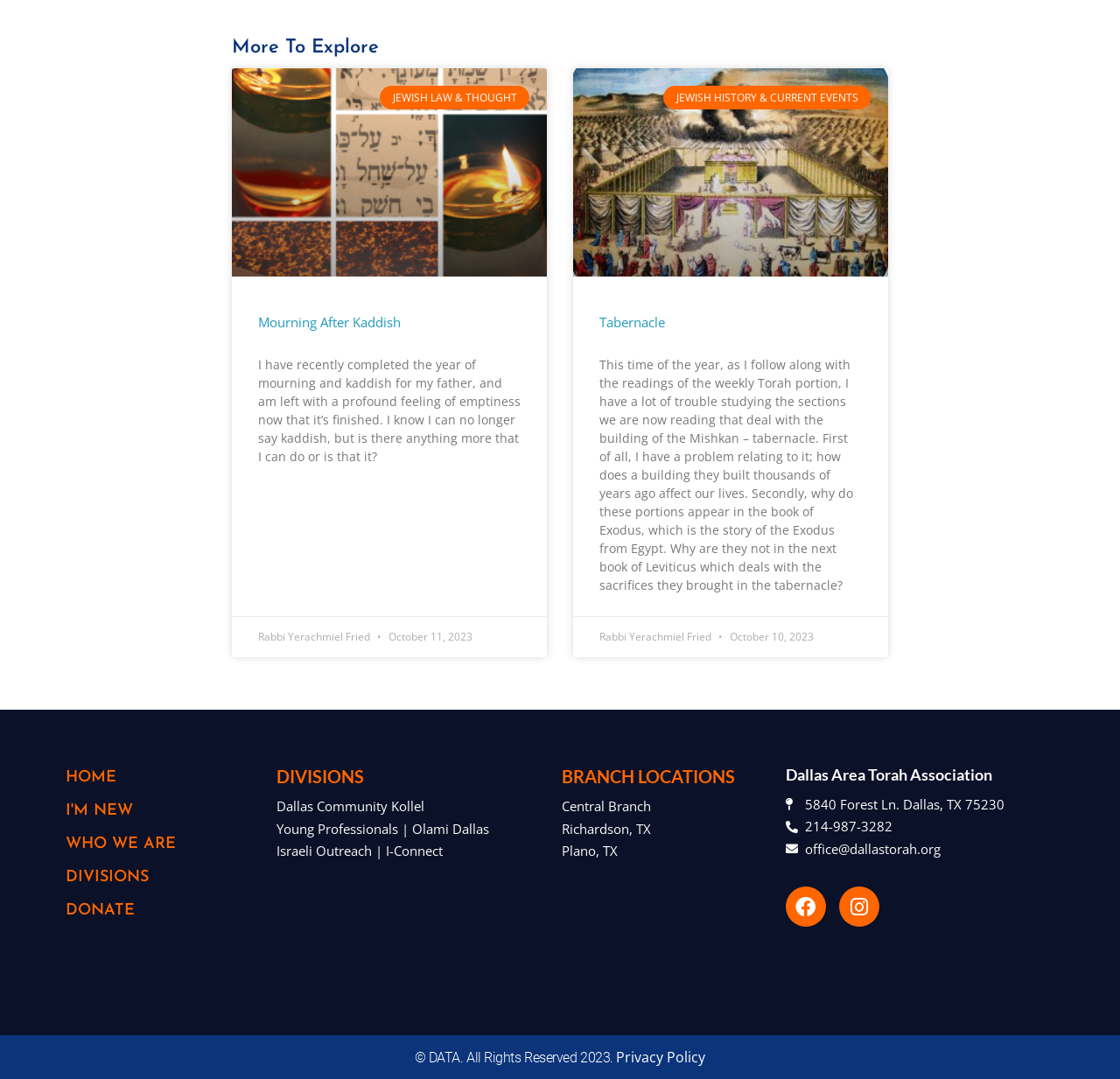Find the bounding box coordinates for the area you need to click to carry out the instruction: "Click on 'Dallas Community Kollel'". The coordinates should be four float numbers between 0 and 1, indicated as [left, top, right, bottom].

[0.247, 0.737, 0.494, 0.758]